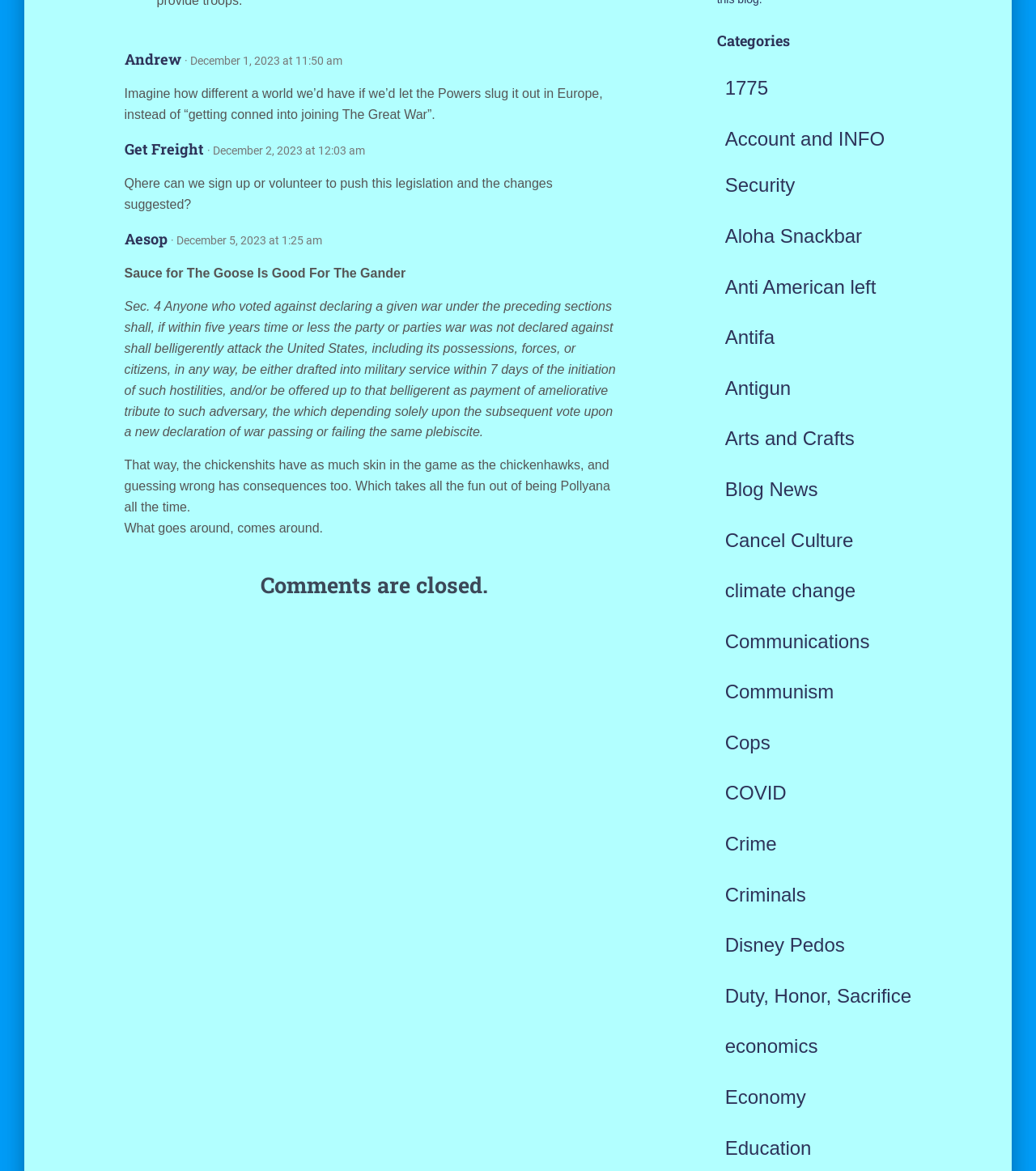What is the topic of the comment by Aesop?
Based on the image, answer the question with a single word or brief phrase.

Sauce for The Goose Is Good For The Gander